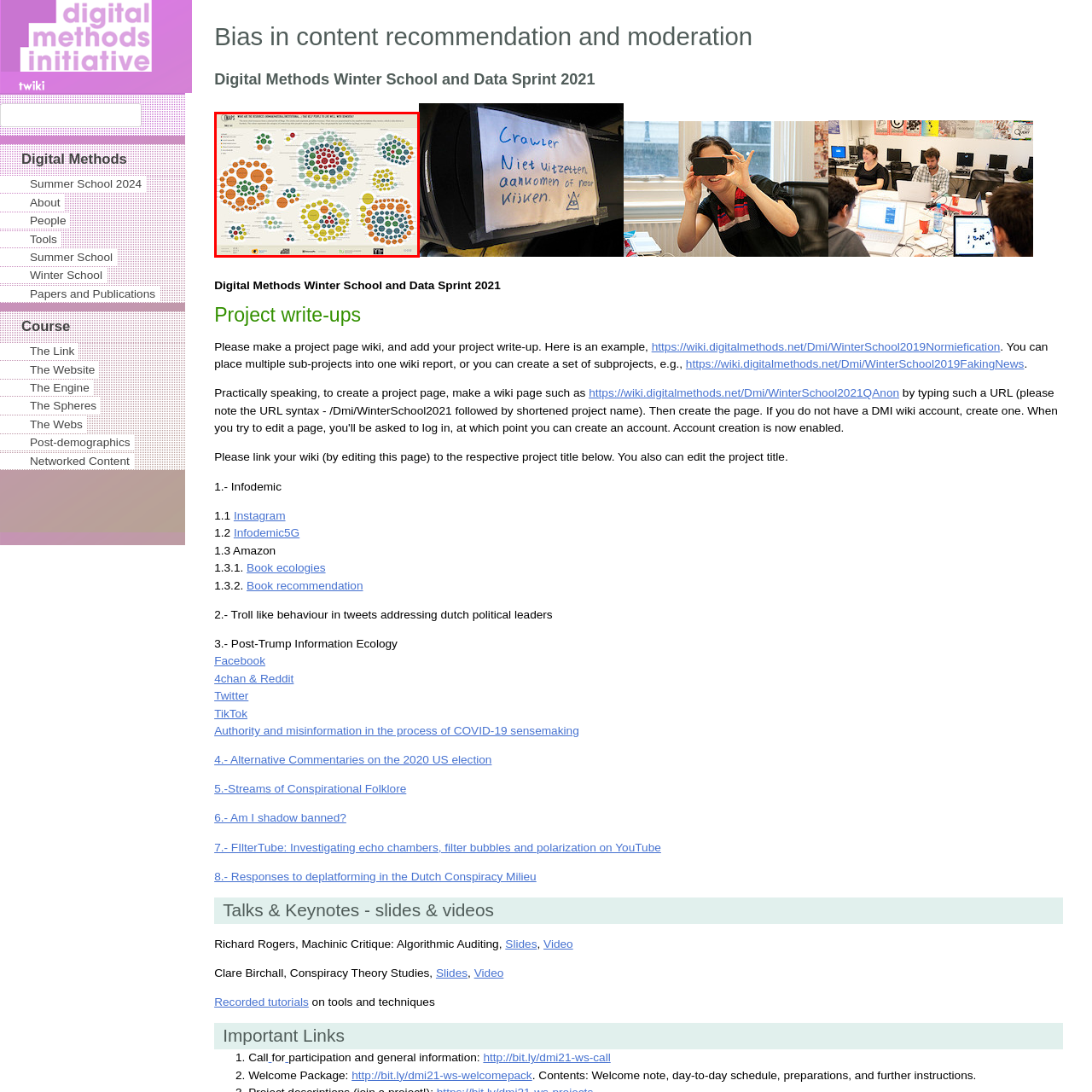Look at the image marked by the red box and respond with a single word or phrase: What is the purpose of the infographic?

Aid in dissemination and exploration